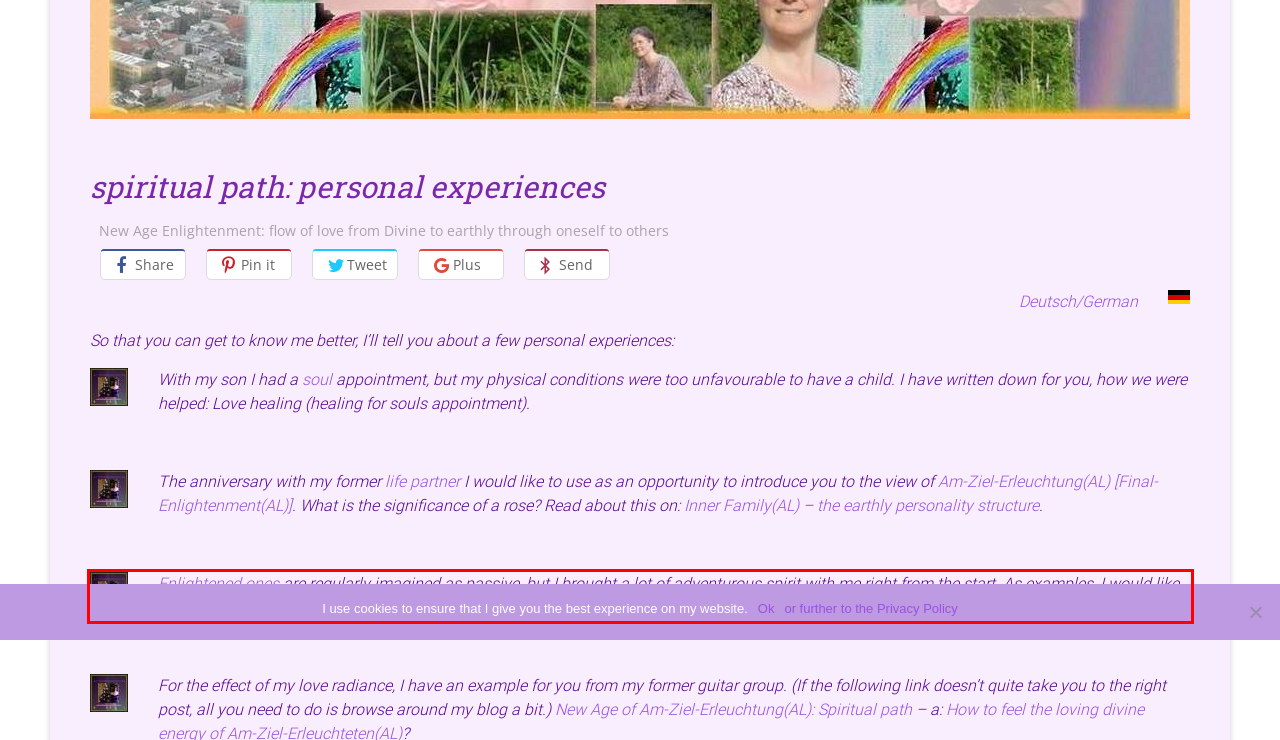Using the webpage screenshot, recognize and capture the text within the red bounding box.

Enlightened ones are regularly imagined as passive, but I brought a lot of adventurous spirit with me right from the start. As examples, I would like to tell you about my dog sledding trip in Alaska and my overnight stay in an igloo: How dynamic is enlightenment?